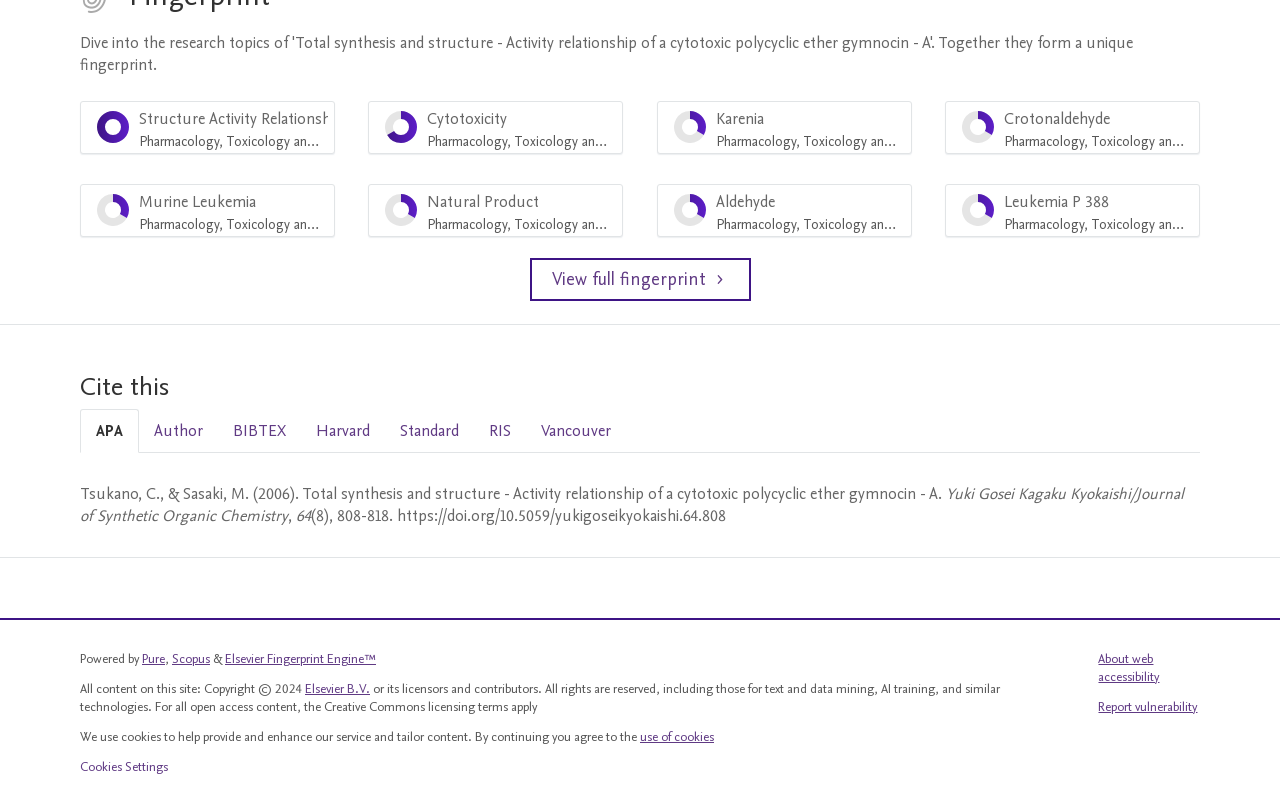Respond with a single word or phrase for the following question: 
What is the link text to view the full fingerprint?

View full fingerprint